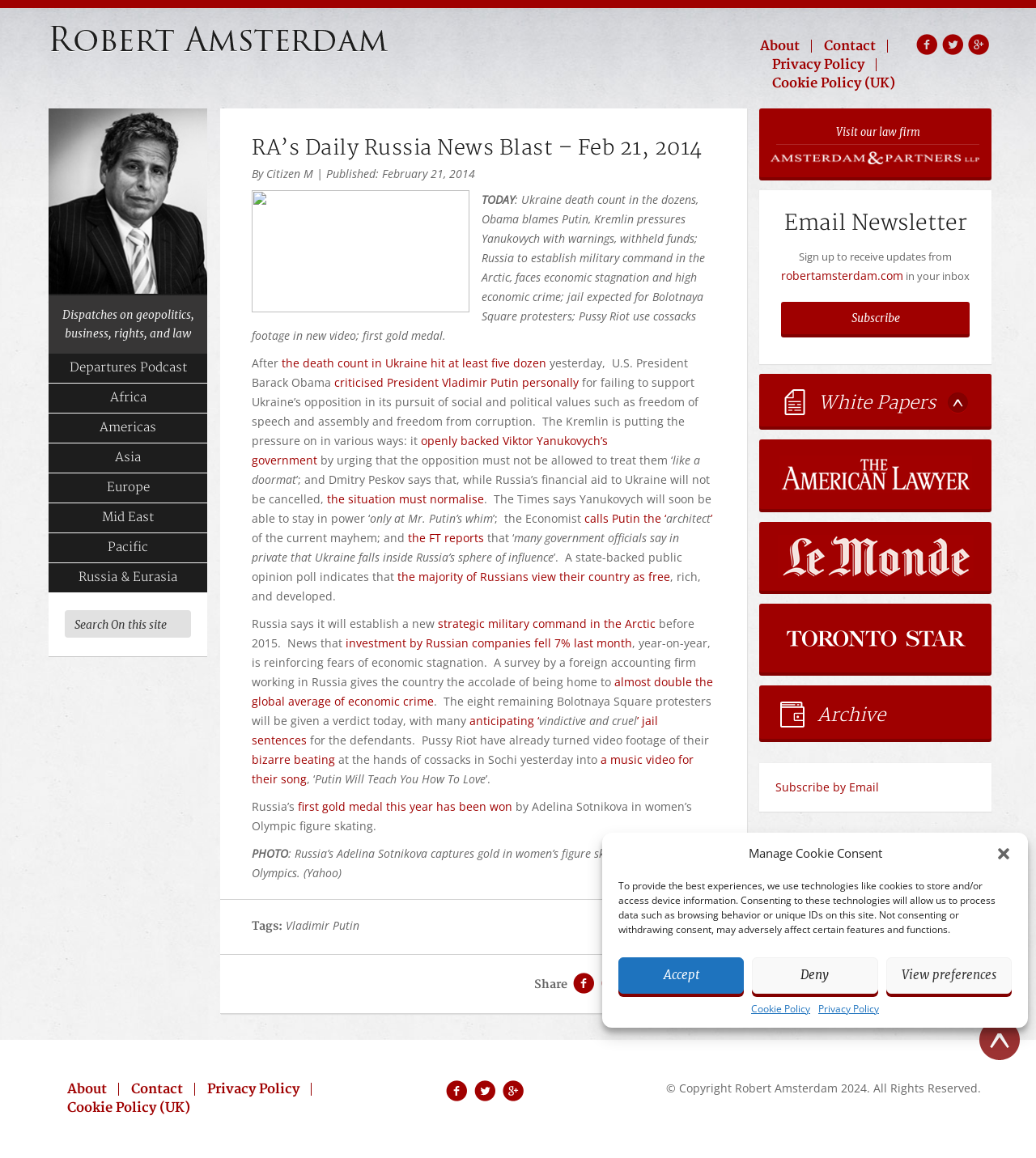Locate the bounding box coordinates of the clickable element to fulfill the following instruction: "View RA's Daily Russia News Blast". Provide the coordinates as four float numbers between 0 and 1 in the format [left, top, right, bottom].

[0.243, 0.117, 0.678, 0.139]